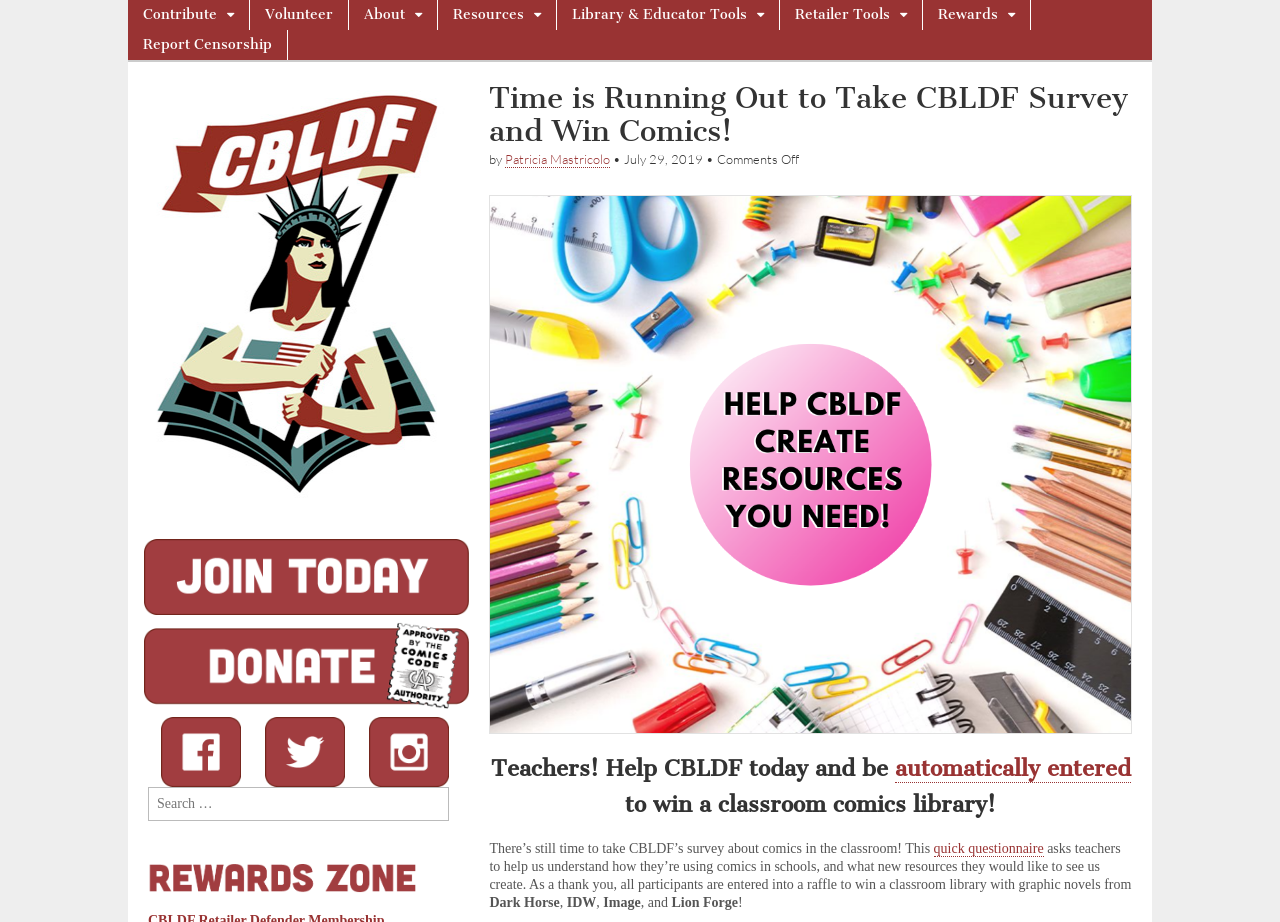What is the prize for participating in the survey?
We need a detailed and meticulous answer to the question.

The prize for participating in the survey can be found in the text 'all participants are entered into a raffle to win a classroom library with graphic novels from Dark Horse, IDW, Image, and Lion Forge' which suggests that the prize is a classroom library with graphic novels from these publishers.